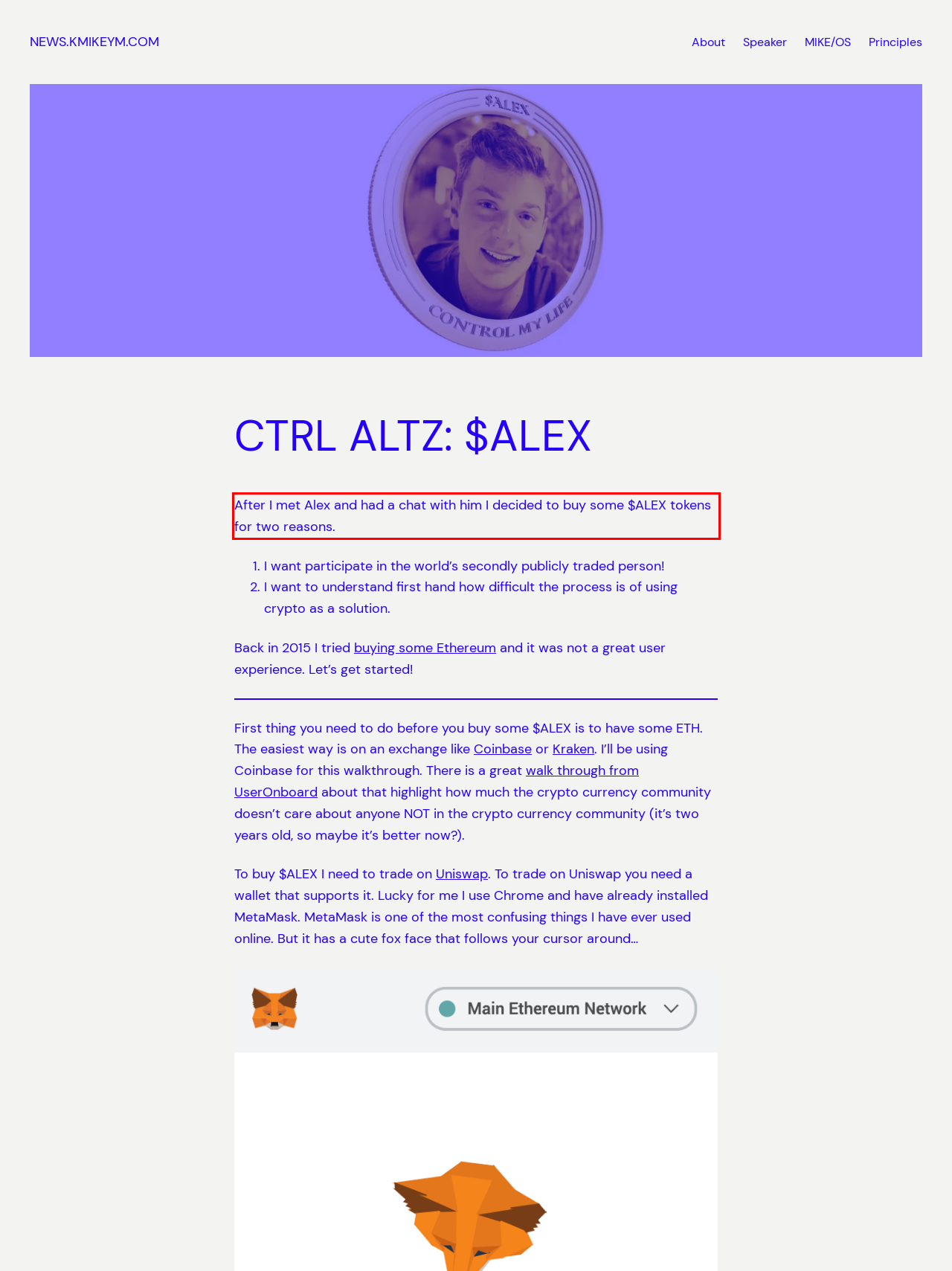Examine the screenshot of the webpage, locate the red bounding box, and perform OCR to extract the text contained within it.

After I met Alex and had a chat with him I decided to buy some $ALEX tokens for two reasons.